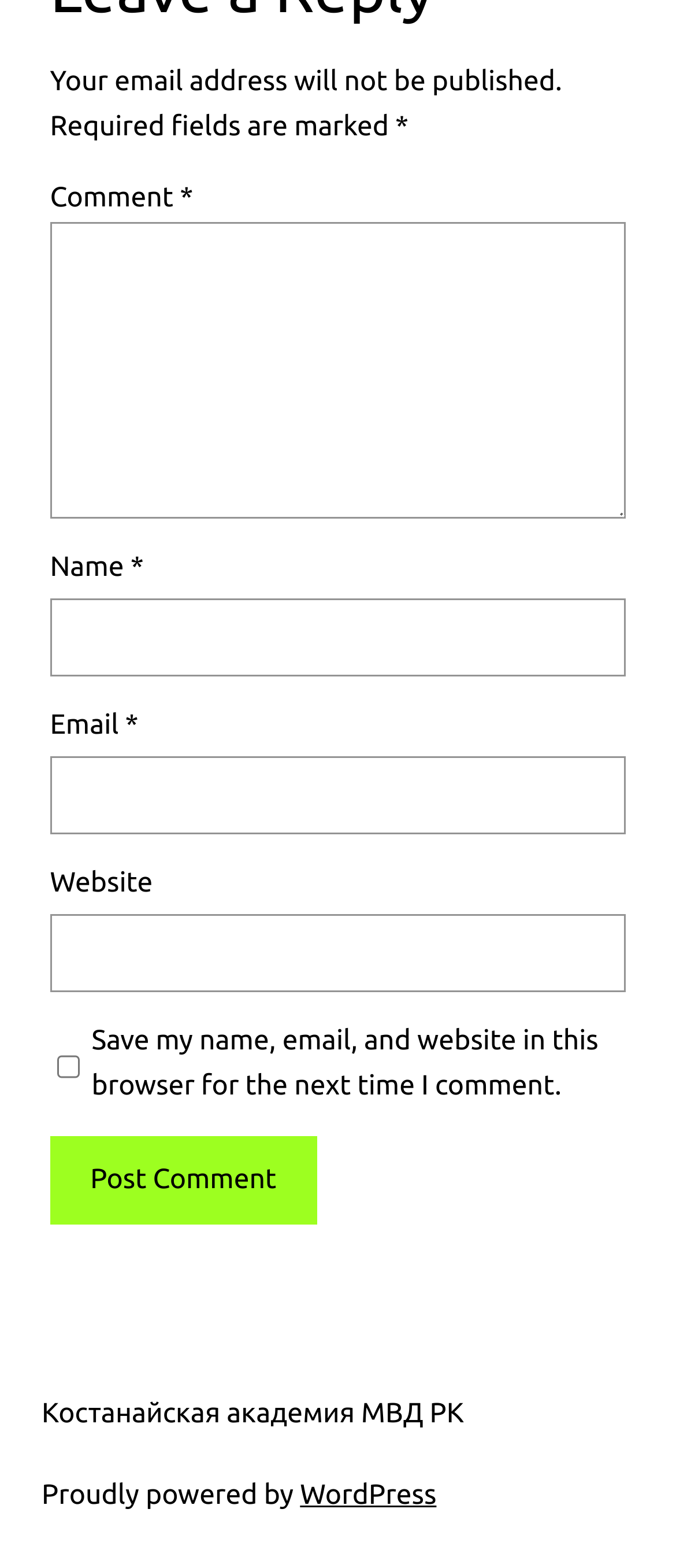What is the website powered by?
Use the image to give a comprehensive and detailed response to the question.

The webpage has a footer section that mentions 'Proudly powered by WordPress', which indicates that the website is built using the WordPress content management system.